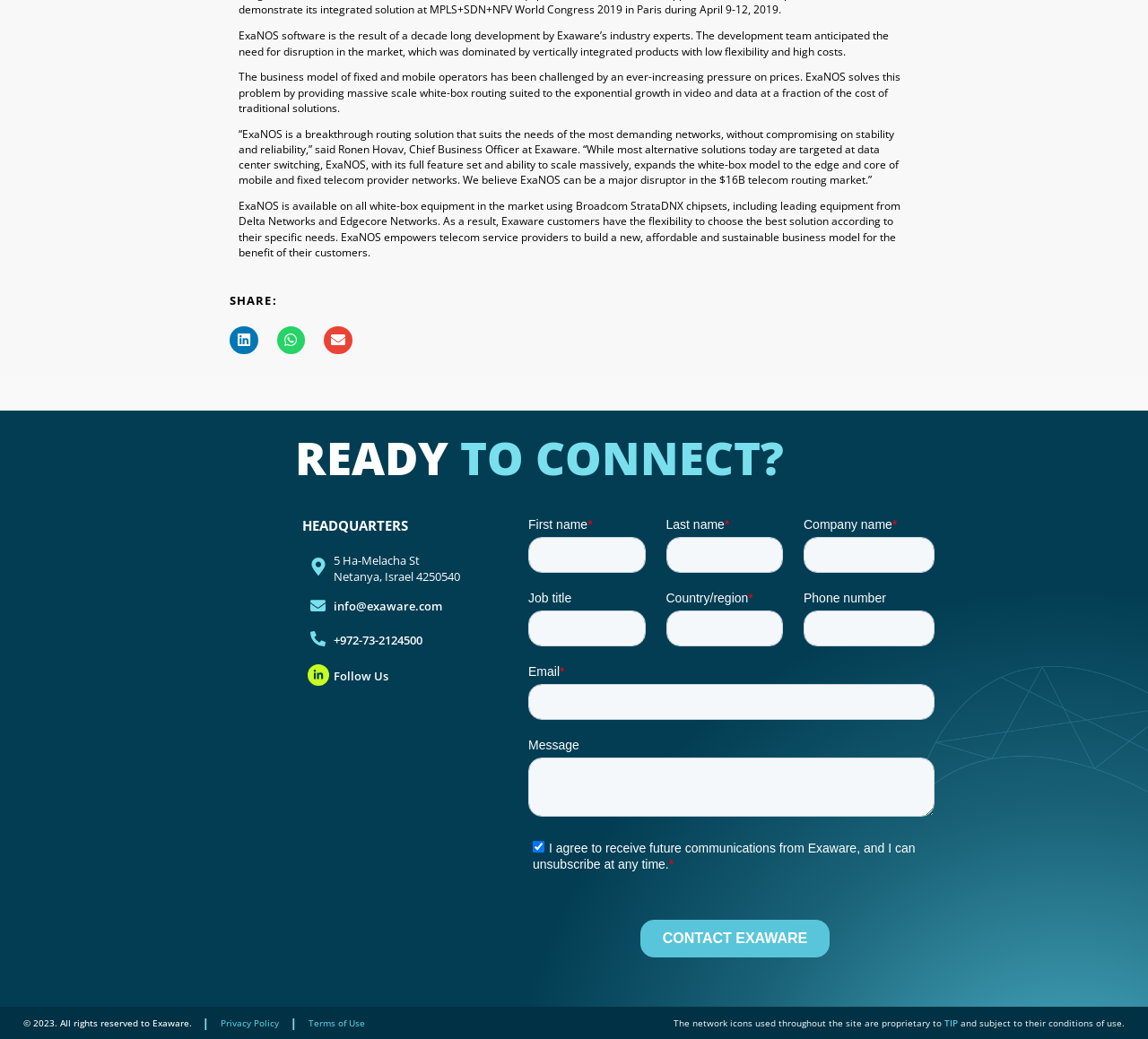Highlight the bounding box of the UI element that corresponds to this description: "Privacy Policy".

[0.192, 0.98, 0.243, 0.989]